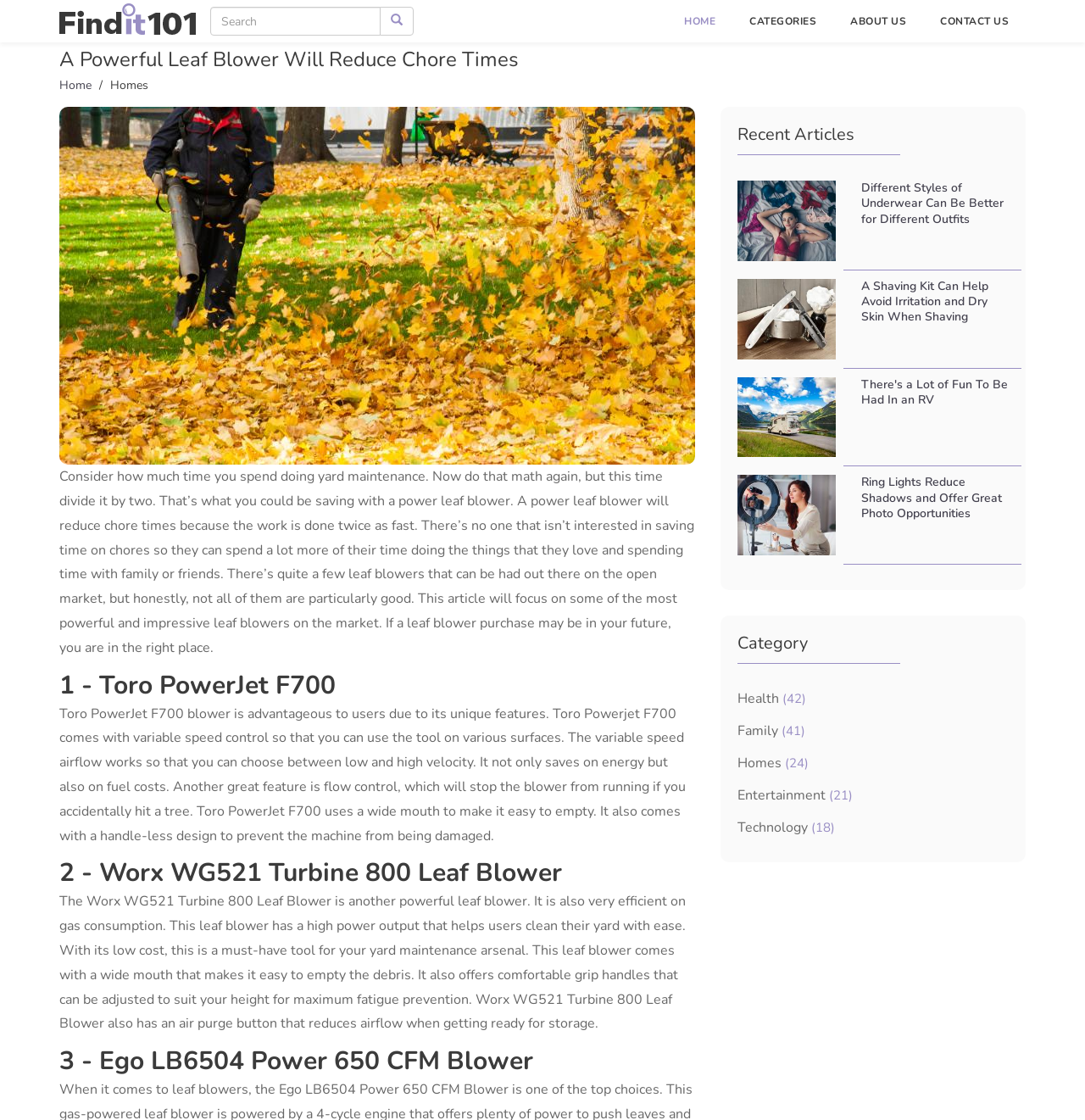Produce a meticulous description of the webpage.

This webpage is about finding the best leaf blower for yard maintenance. At the top, there is a logo on the left and a search bar on the right. Below the logo, there are navigation links to "HOME", "CATEGORIES", "ABOUT US", and "CONTACT US". 

The main content of the webpage is an article titled "A Powerful Leaf Blower Will Reduce Chore Times". The article starts with a brief introduction, explaining how a power leaf blower can save time on yard maintenance. Below the introduction, there is a large image related to the topic.

The article then reviews three powerful leaf blowers: the Toro PowerJet F700, the Worx WG521 Turbine 800 Leaf Blower, and the Ego LB6504 Power 650 CFM Blower. Each review is headed by a numbered title and provides detailed information about the features and benefits of each leaf blower.

On the right side of the webpage, there is a section titled "Recent Articles" with thumbnails and links to four other articles: "Different Styles of Underwear Can Be Better for Different Outfits", "A Shaving Kit Can Help Avoid Irritation and Dry Skin When Shaving", "There's a Lot of Fun To Be Had In an RV", and "Ring Lights Reduce Shadows and Offer Great Photo Opportunities".

Below the "Recent Articles" section, there is a "Category" section with links to various categories, including "Health", "Family", "Homes", "Entertainment", and "Technology", each with a number of articles in parentheses.